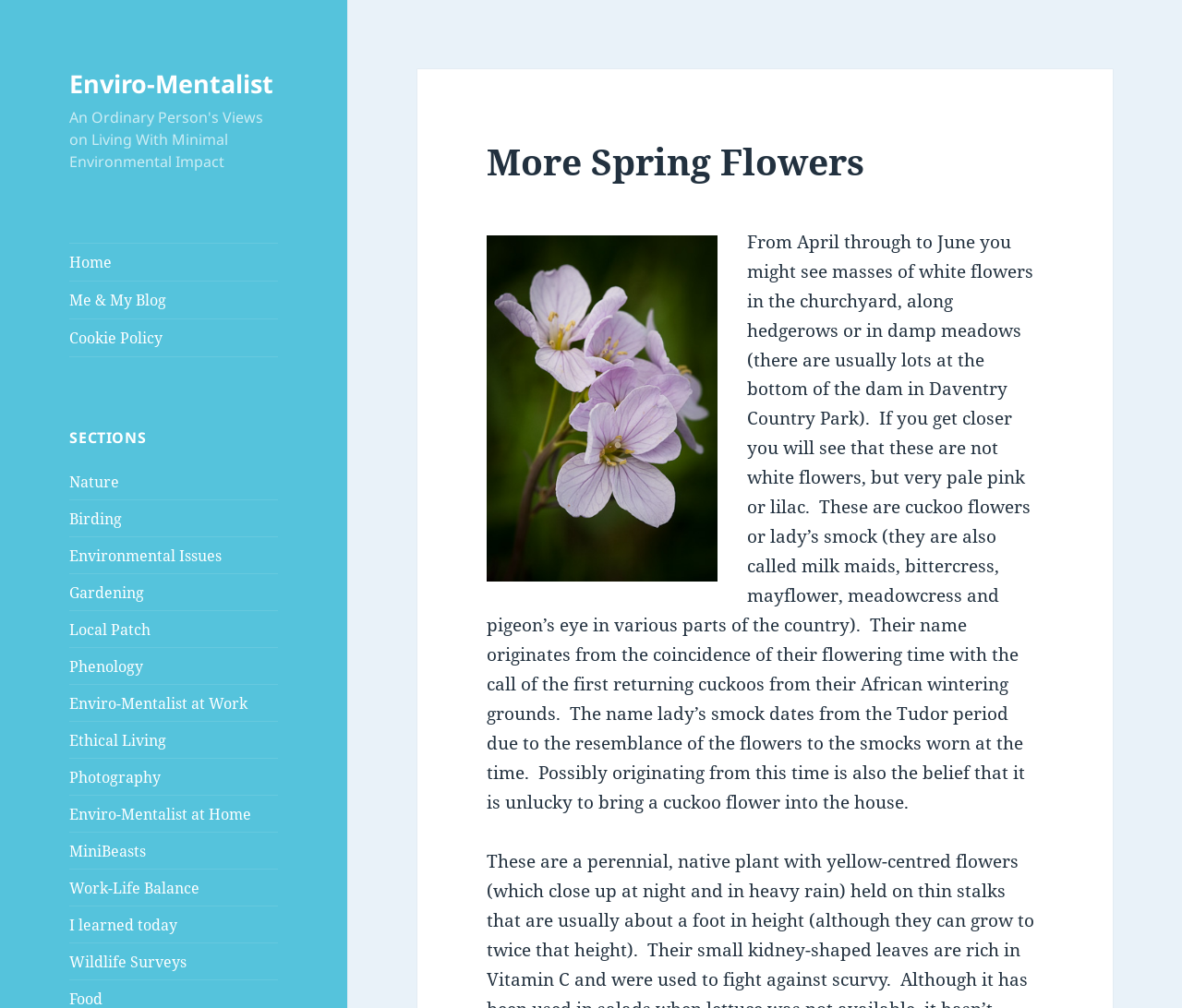Provide a thorough and detailed response to the question by examining the image: 
What is the name of the flower described in the article?

The article describes a flower that is initially thought to be white, but upon closer inspection, is revealed to be pale pink or lilac. The text then explains that this flower is called the cuckoo flower or lady's smock, and provides additional information about its name and history.